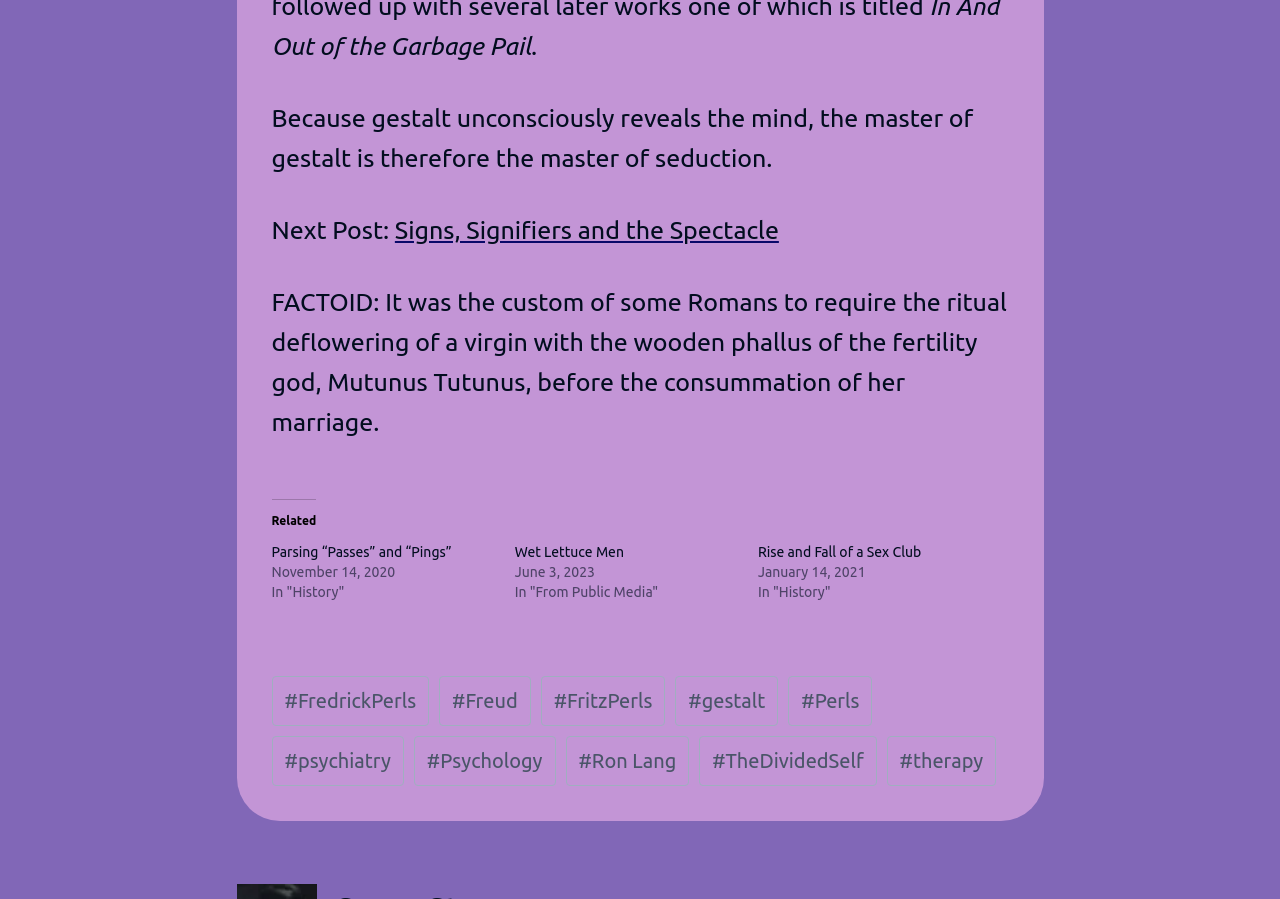What is the title of the next post?
Using the details shown in the screenshot, provide a comprehensive answer to the question.

The title of the next post can be found in the link 'Signs, Signifiers and the Spectacle' which is located below the text 'Next Post:'.